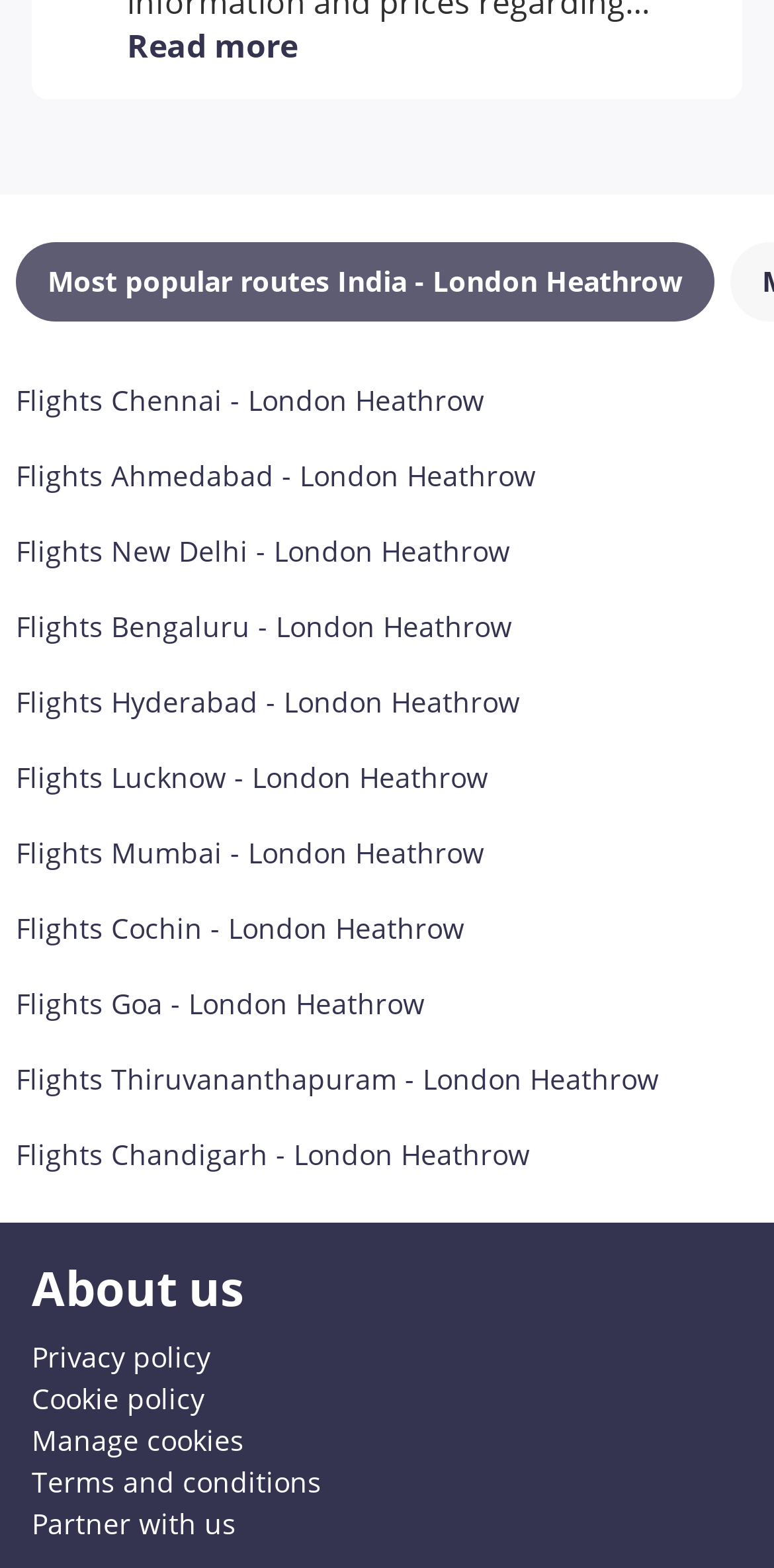Give the bounding box coordinates for the element described as: "Flights Chandigarh - London Heathrow".

[0.021, 0.723, 0.685, 0.747]